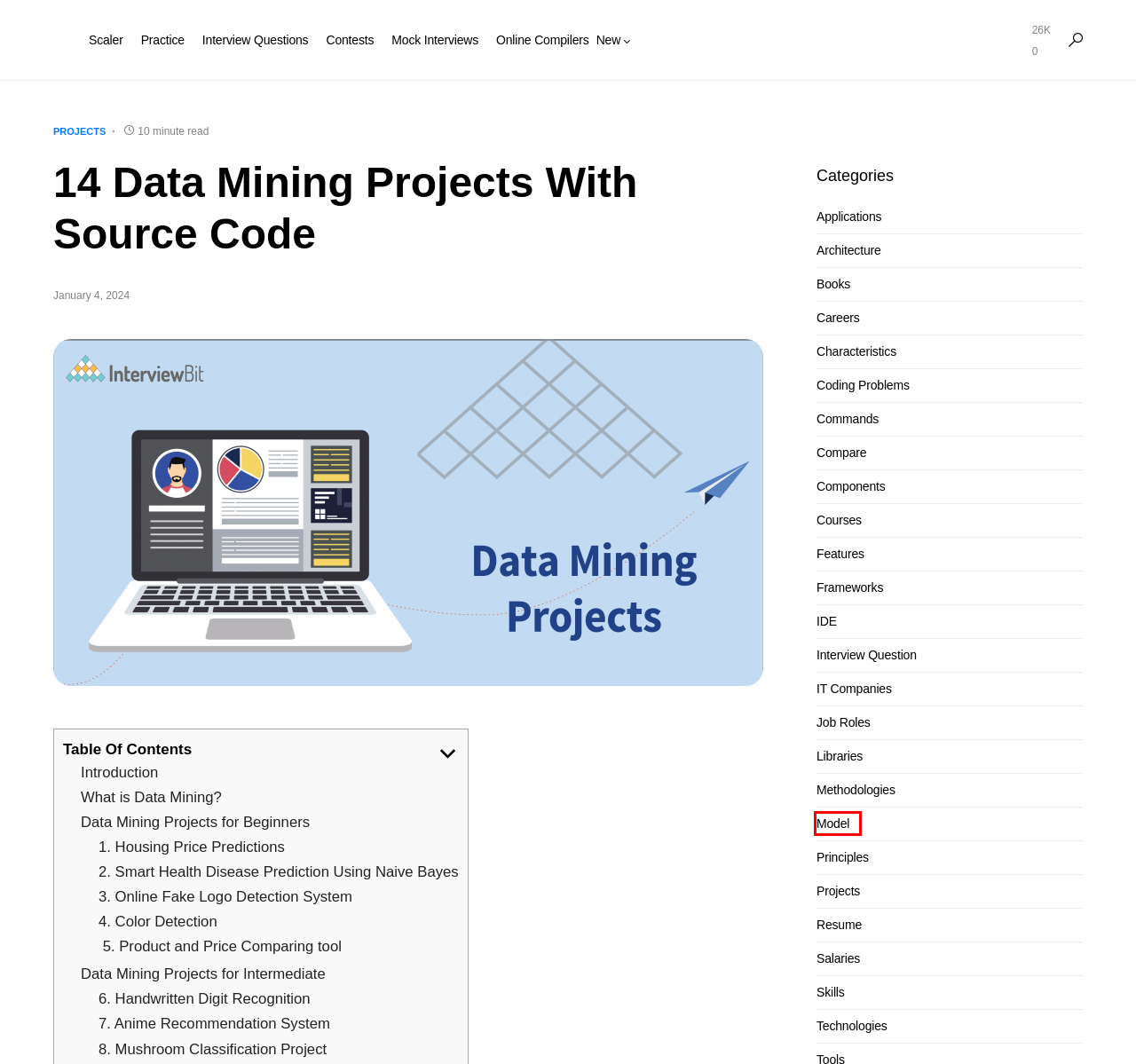Inspect the provided webpage screenshot, concentrating on the element within the red bounding box. Select the description that best represents the new webpage after you click the highlighted element. Here are the candidates:
A. Category: Architecture - InterviewBit
B. Category: Characteristics - InterviewBit
C. Category: Skills - InterviewBit
D. Category: Model - InterviewBit
E. Mock Interview
F. Category: Books - InterviewBit
G. The Ultimate Guide to Acing Your Technical Interview - InterviewBit
H. Category: Salaries - InterviewBit

D